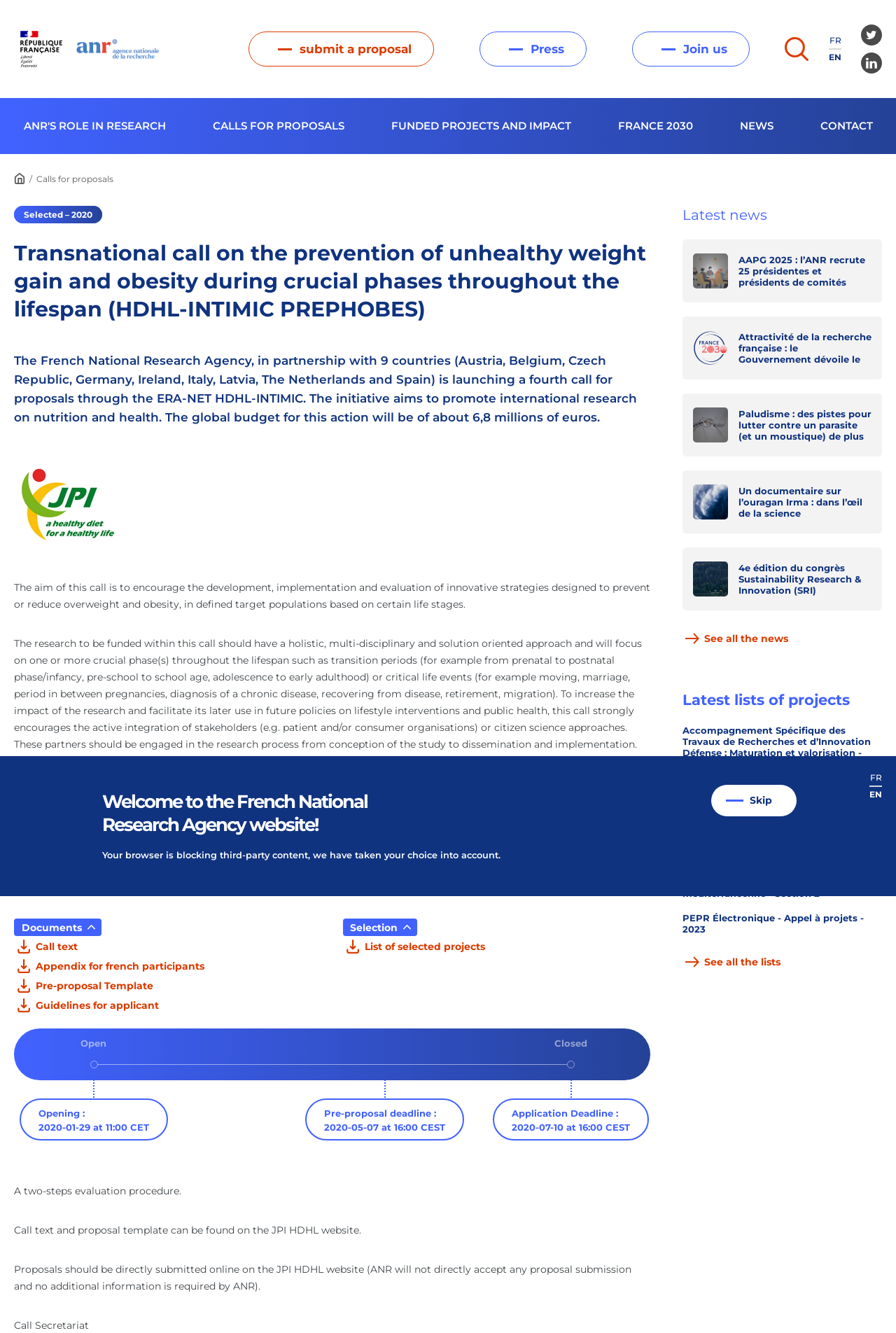Offer a meticulous description of the webpage's structure and content.

This webpage is about the Transnational call on the prevention of unhealthy weight gain and obesity during crucial phases throughout the lifespan (HDHL-INTIMIC PREPHOBES) by the French National Research Agency (ANR). 

At the top of the page, there is a logo of the French Republic and a link to go back to the home page. Below that, there are several links to different sections of the website, including "Submit a proposal", "Press", "Join us", and language options. 

On the left side of the page, there are several links to different categories, including "ANR'S ROLE IN RESEARCH", "CALLS FOR PROPOSALS", "FUNDED PROJECTS AND IMPACT", "FRANCE 2030", "NEWS", and "CONTACT". 

The main content of the page is about the call for proposals, which aims to promote international research on nutrition and health. The call has a global budget of about 6.8 million euros and encourages the development, implementation, and evaluation of innovative strategies to prevent or reduce overweight and obesity. The research should have a holistic, multi-disciplinary, and solution-oriented approach and focus on one or more crucial phases throughout the lifespan. 

There are several sections on the page, including "Documents", "Selection", and "Open". The "Documents" section provides links to the call text, appendix for French participants, pre-proposal template, and guidelines for applicants. The "Selection" section has a link to the list of selected projects. The "Open" section provides information about the opening and deadlines for the call. 

At the bottom of the page, there are several news articles and links to lists of projects, including "AAPG 2025 : l’ANR recrute 25 présidentes et présidents de comités d’évaluation scientifique", "Attractivité de la recherche française : le Gouvernement dévoile le nom des 22 chercheurs distingués dans le cadre du dispositif 'Chaires d’excellence en Biologie / Santé'", and "Paludisme : des pistes pour lutter contre un parasite (et un moustique) de plus en plus résistant". There is also a link to see all the news.